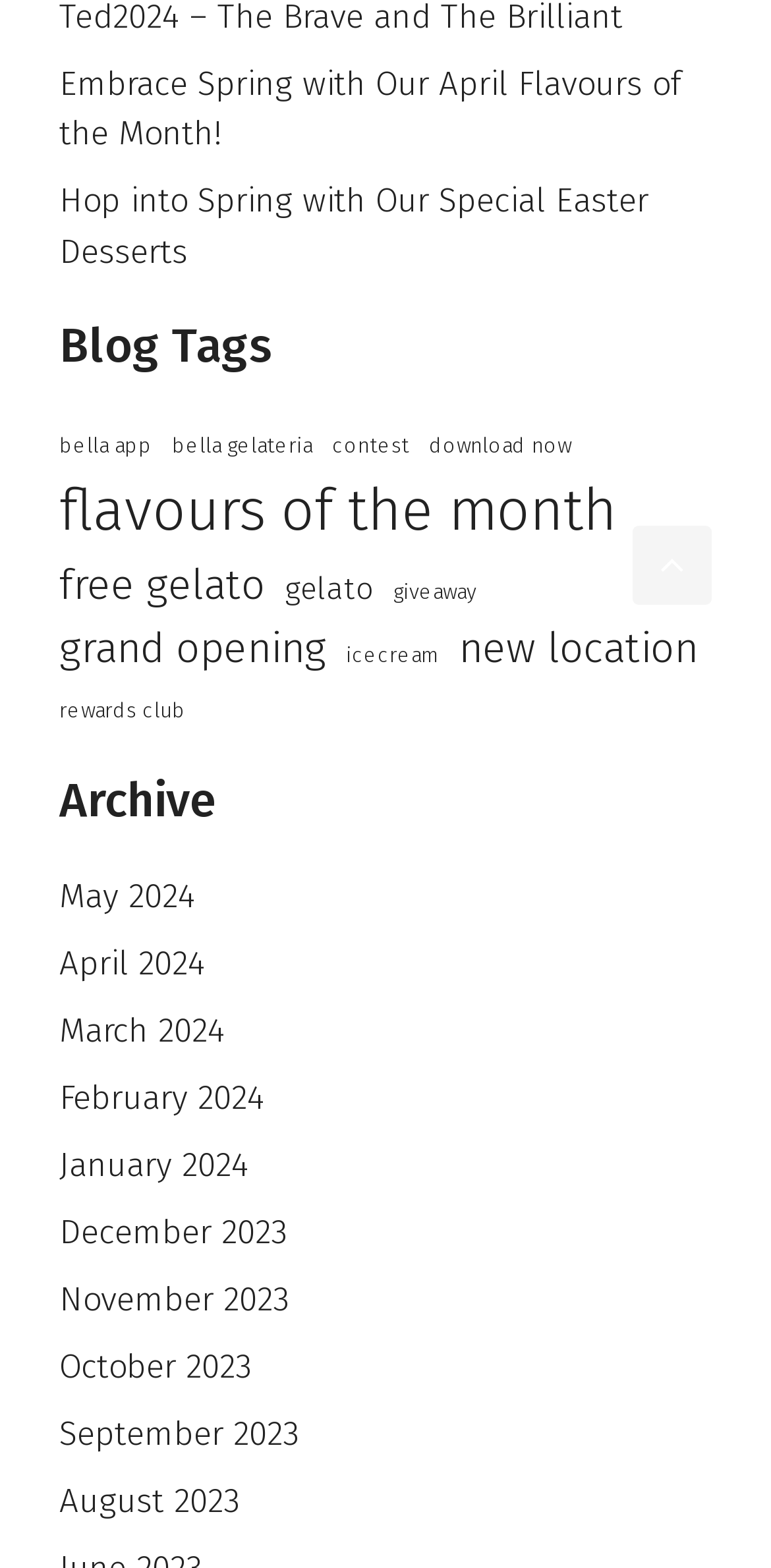What is the earliest month listed in the 'Archive' section?
Please give a detailed and thorough answer to the question, covering all relevant points.

I looked at the links under the 'Archive' heading and found the earliest month listed, which is August 2023.